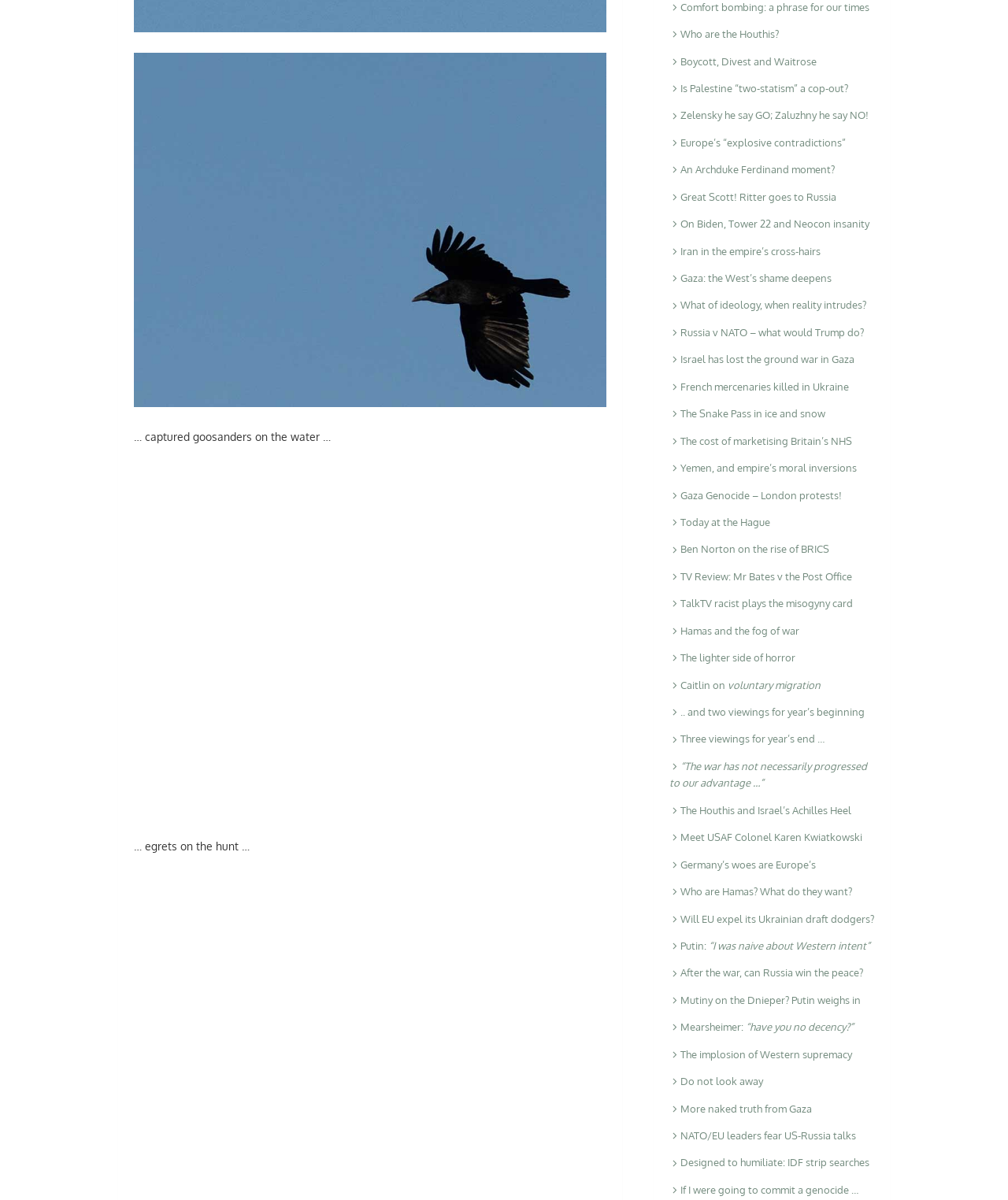Kindly determine the bounding box coordinates for the area that needs to be clicked to execute this instruction: "Explore the article 'Russia v NATO – what would Trump do?'".

[0.664, 0.272, 0.857, 0.282]